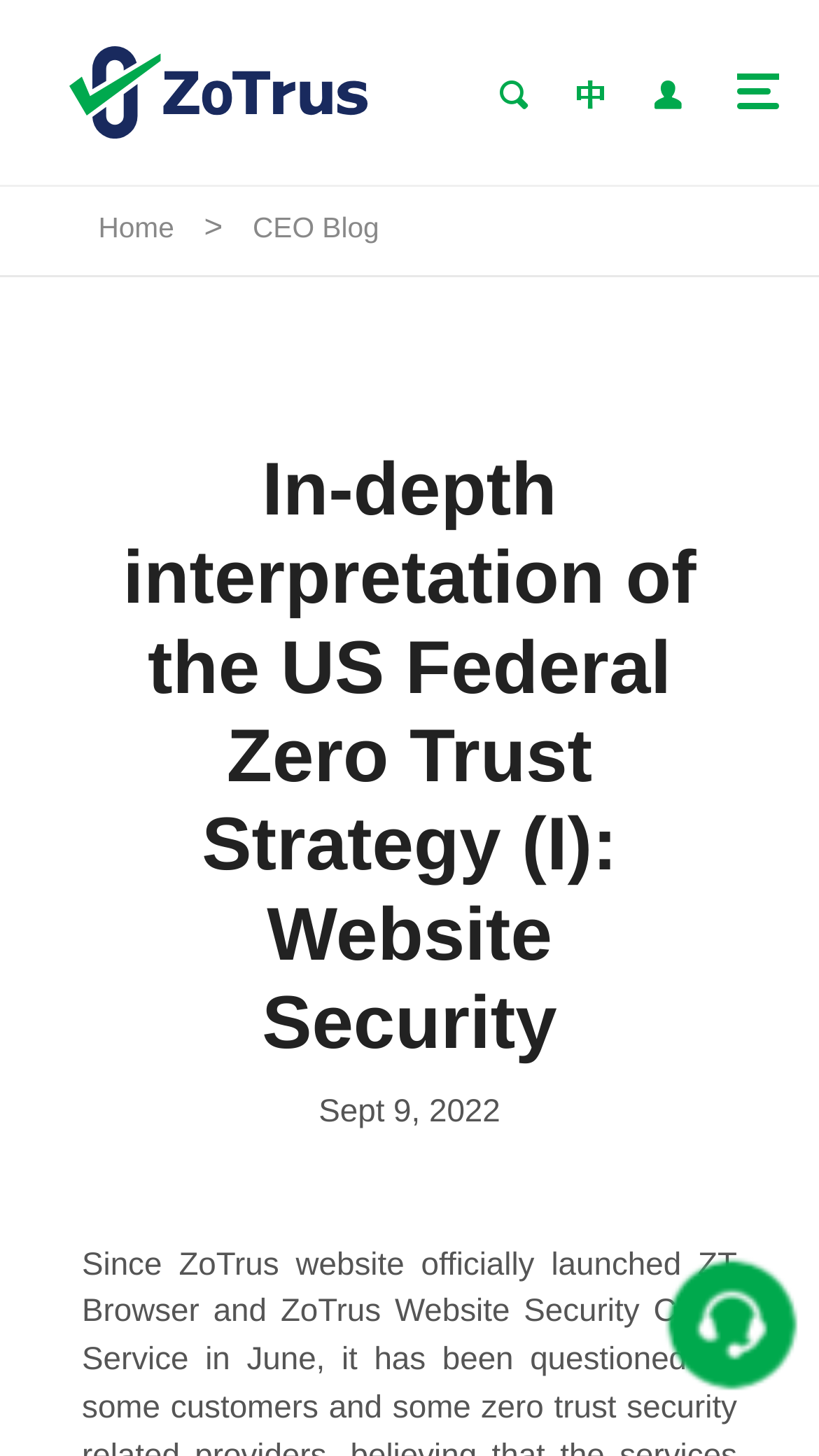Please find and generate the text of the main heading on the webpage.

In-depth interpretation of the US Federal Zero Trust Strategy (I):
Website Security
Sept 9, 2022